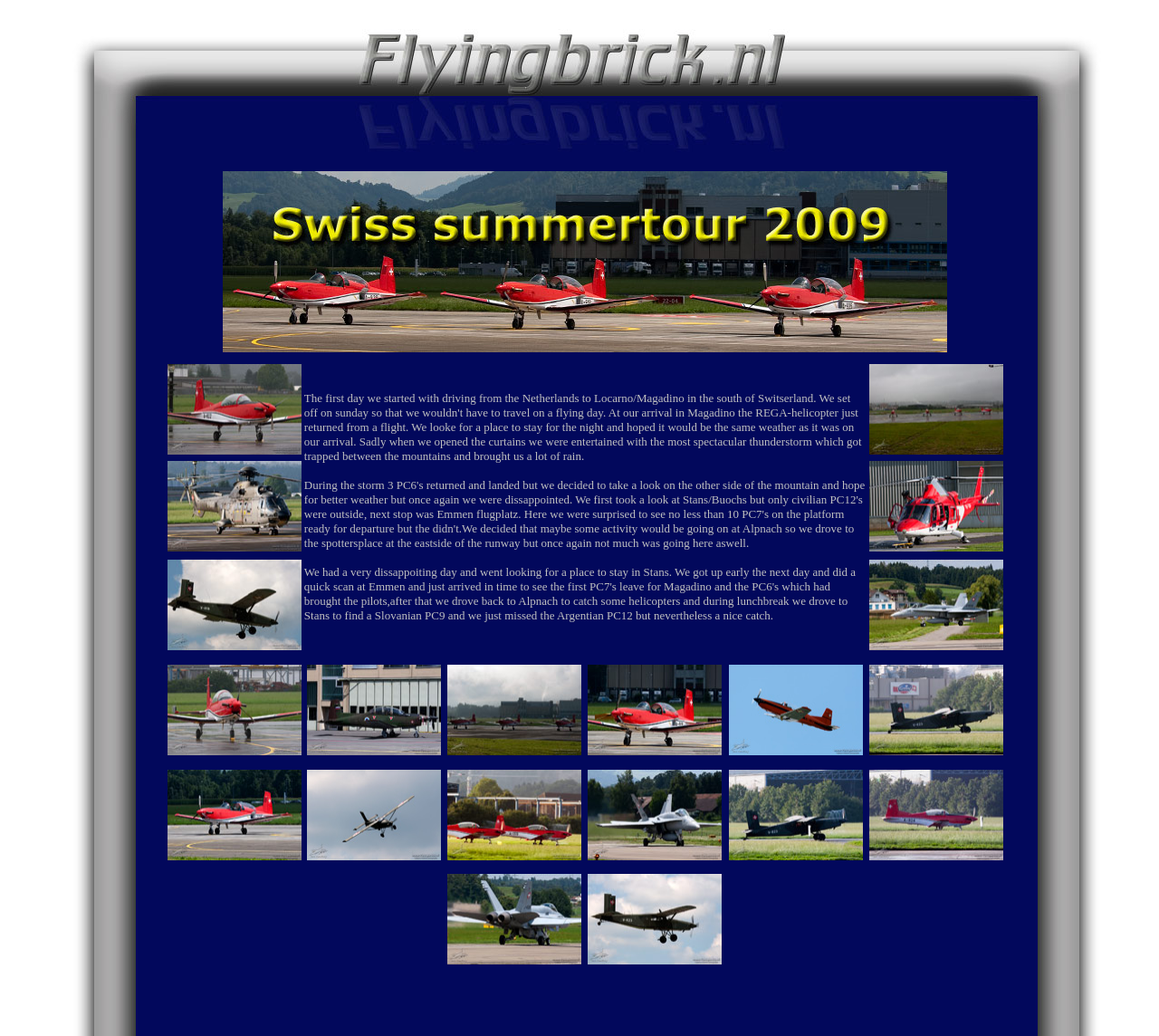Extract the bounding box coordinates for the UI element described as: "title="Swiss summertour 2009"".

[0.144, 0.717, 0.26, 0.732]